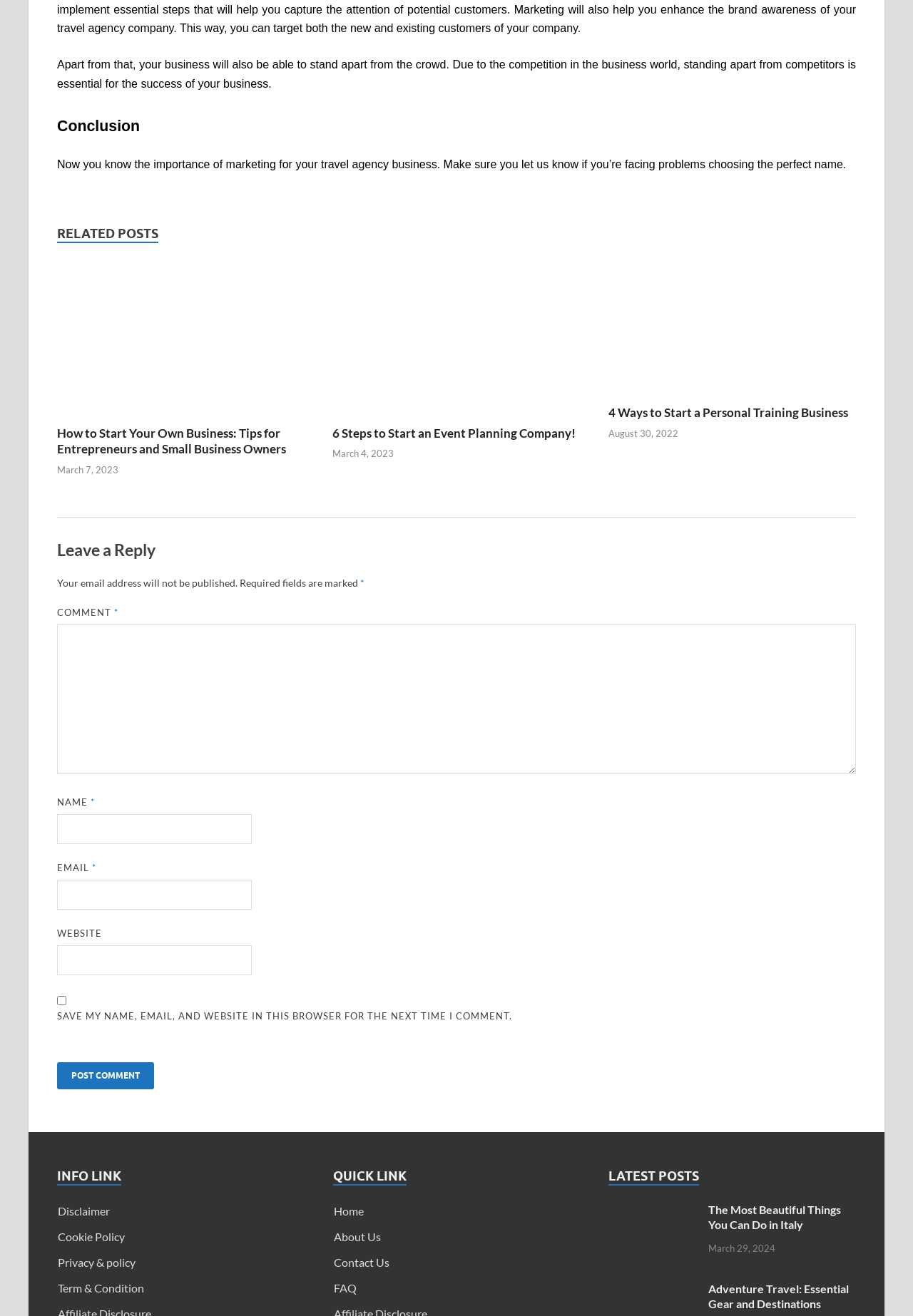How many related posts are listed on the webpage?
Please use the visual content to give a single word or phrase answer.

3